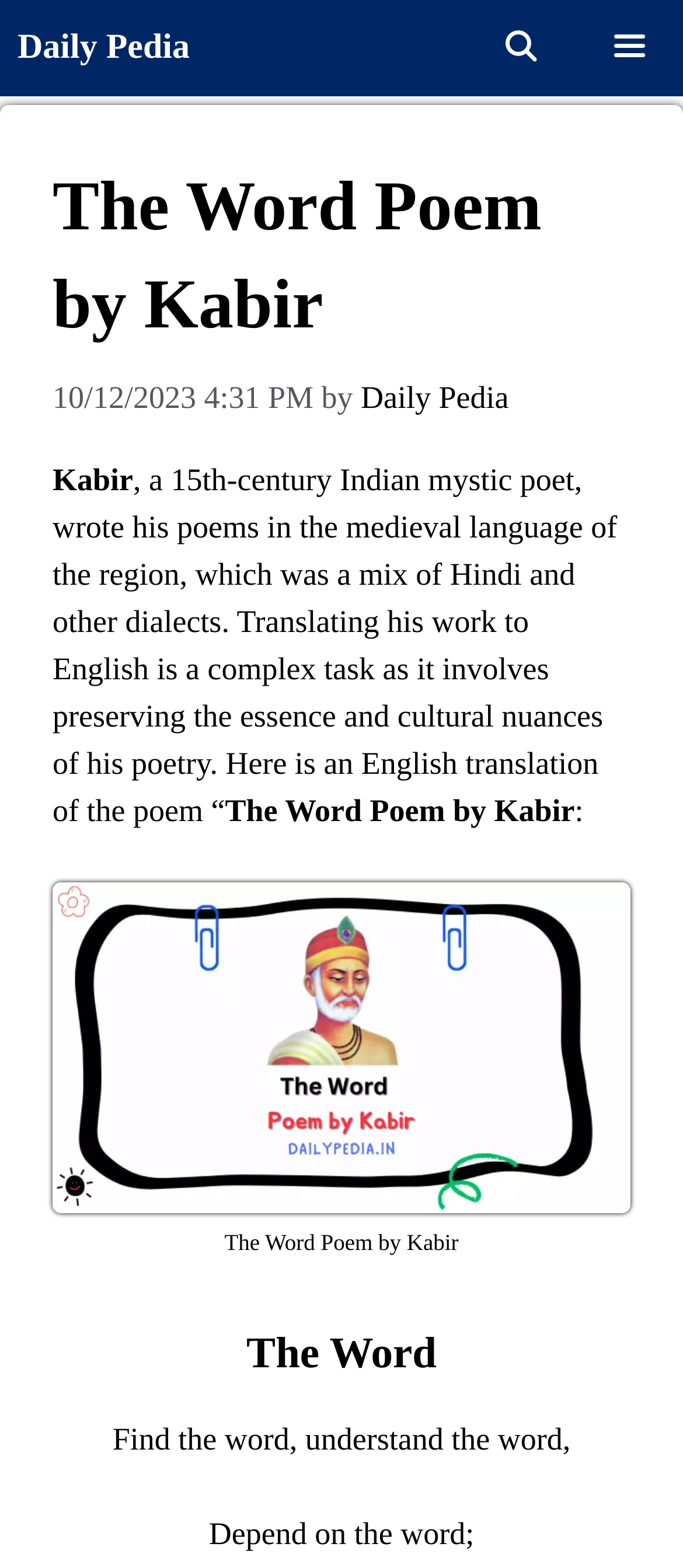What is the title of the poem being translated?
Refer to the image and give a detailed answer to the question.

The webpage has a heading 'The Word Poem by Kabir' and later mentions 'Here is an English translation of the poem “The Word Poem by Kabir”' which suggests that the title of the poem being translated is 'The Word Poem'.